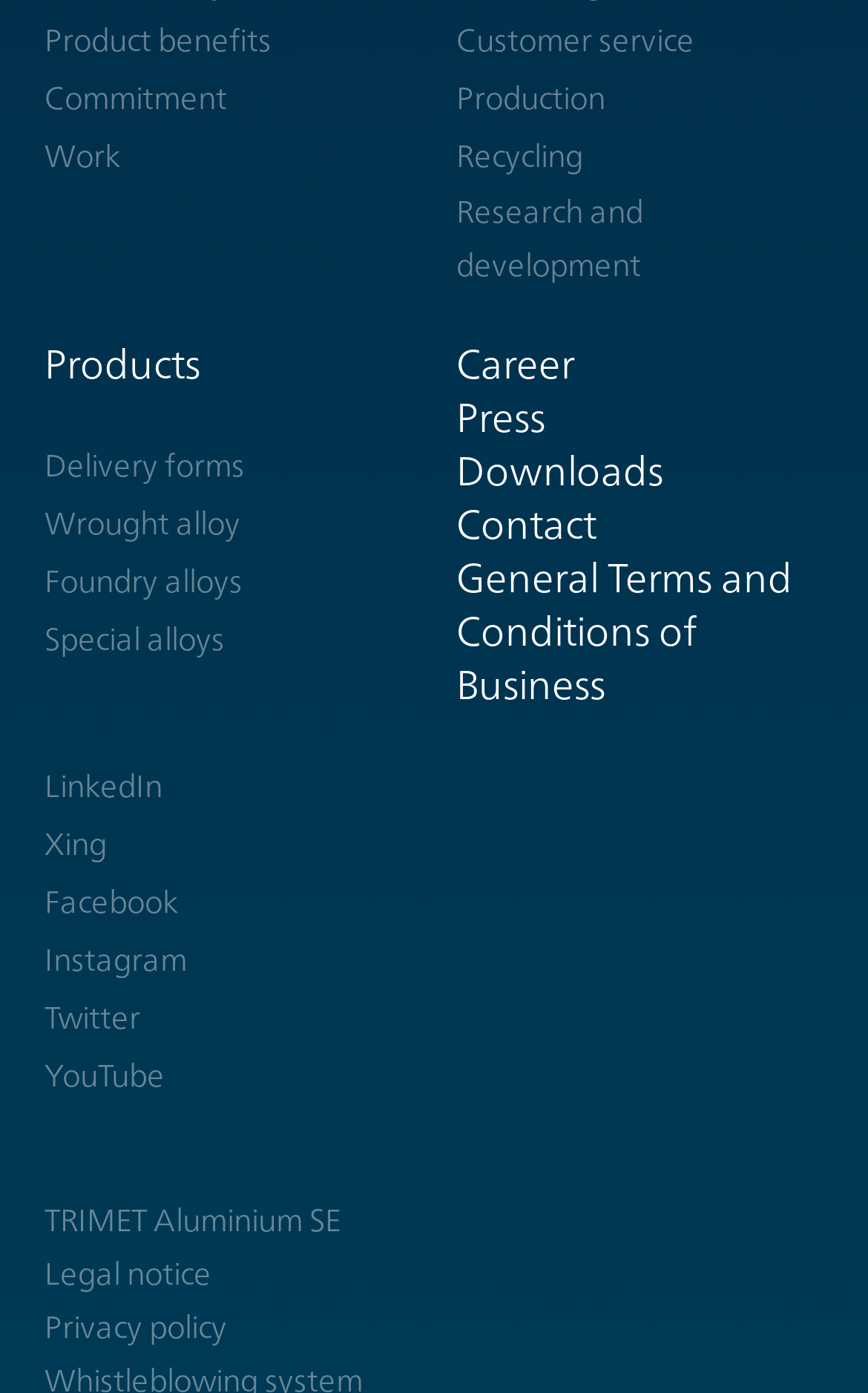Provide a thorough and detailed response to the question by examining the image: 
What is the name of the company?

The company's name, TRIMET Aluminium SE, is listed at the bottom of the webpage, along with links to its legal notice and privacy policy.